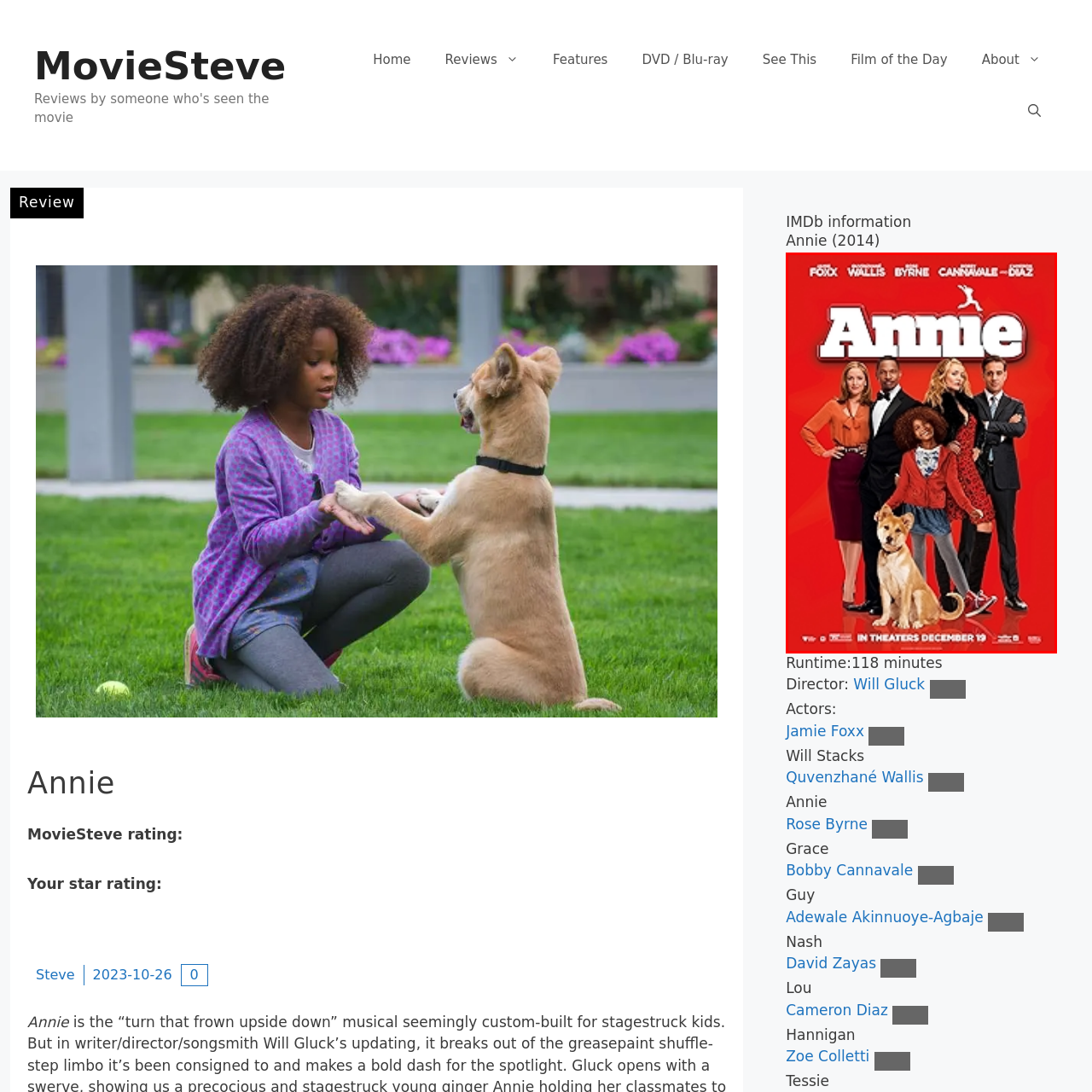Offer a detailed explanation of the elements found within the defined red outline.

This image features the promotional poster for the 2014 film "Annie," directed by Will Gluck. Set against a vibrant red background, the poster showcases the main characters in a cheerful and dynamic arrangement. 

In the center, we see Annie, a spirited young girl with curly hair, accompanied by a friendly dog. She is flanked by several adult characters, each portraying a significant role in the story. From left to right, there’s Grace (played by Rose Byrne), Will Stacks (Jamie Foxx), and Benjamin Stacks (Cameron Diaz). Their expressions convey a mix of joy and determination, reflecting the film's themes of hope and resilience.

At the top, the title "Annie" is prominently displayed in bold white letters, with a playful silhouette of a dog accentuating the overall appeal. The poster concludes with a tagline indicating the film's theatrical release on December 19, enticing audiences with its heartwarming narrative.